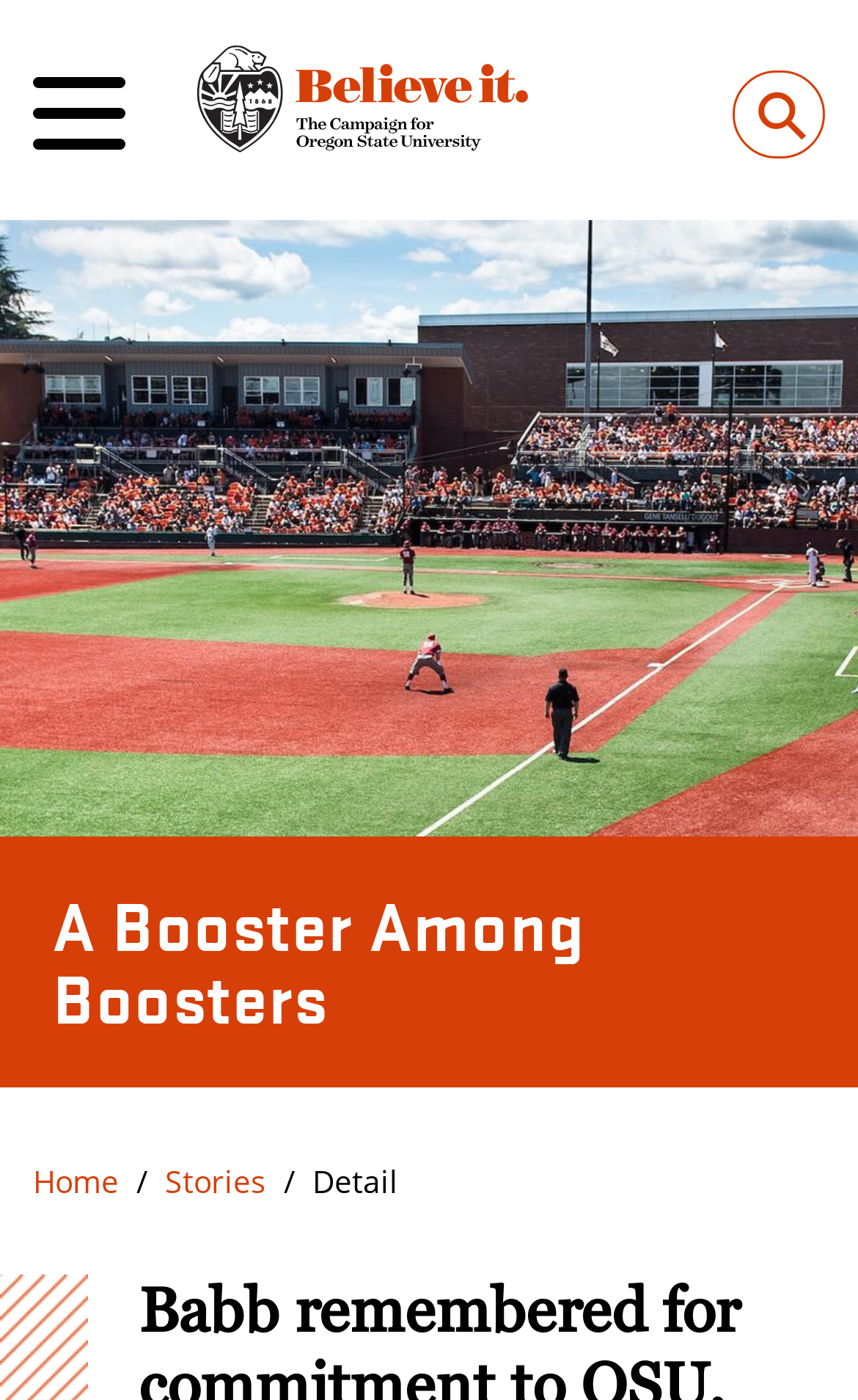Please specify the bounding box coordinates in the format (top-left x, top-left y, bottom-right x, bottom-right y), with all values as floating point numbers between 0 and 1. Identify the bounding box of the UI element described by: Home

[0.038, 0.829, 0.138, 0.858]